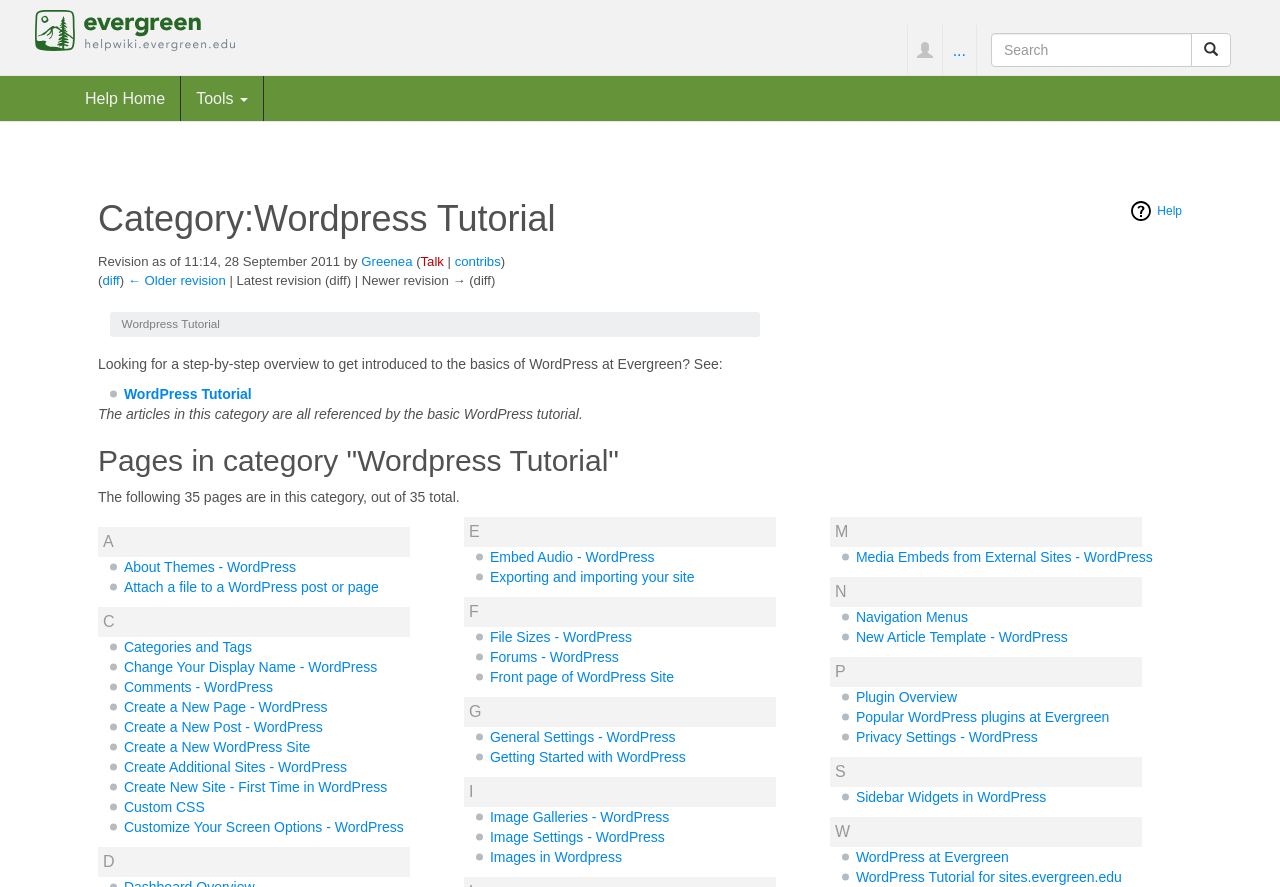Can you look at the image and give a comprehensive answer to the question:
What is the purpose of the search box?

The search box is labeled as 'Search Help Wiki' and is accompanied by a button with a magnifying glass icon, suggesting that it is used to search for content within the Help Wiki.